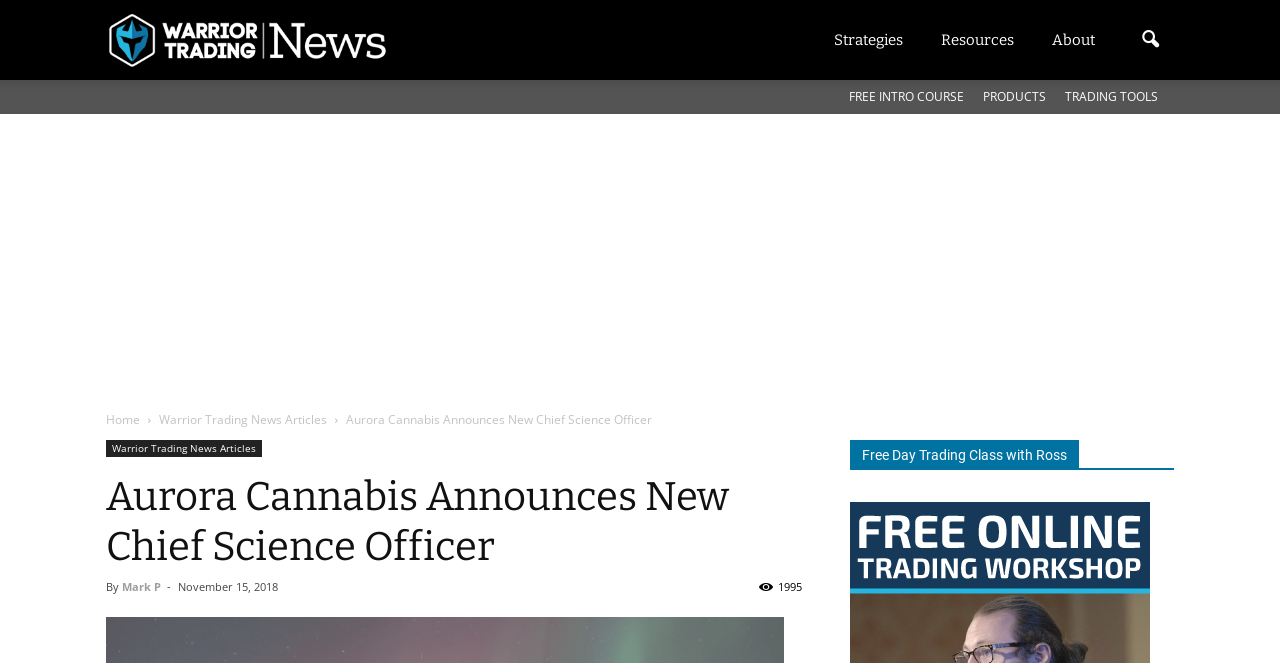What is the date of the article?
Look at the image and answer the question with a single word or phrase.

November 15, 2018